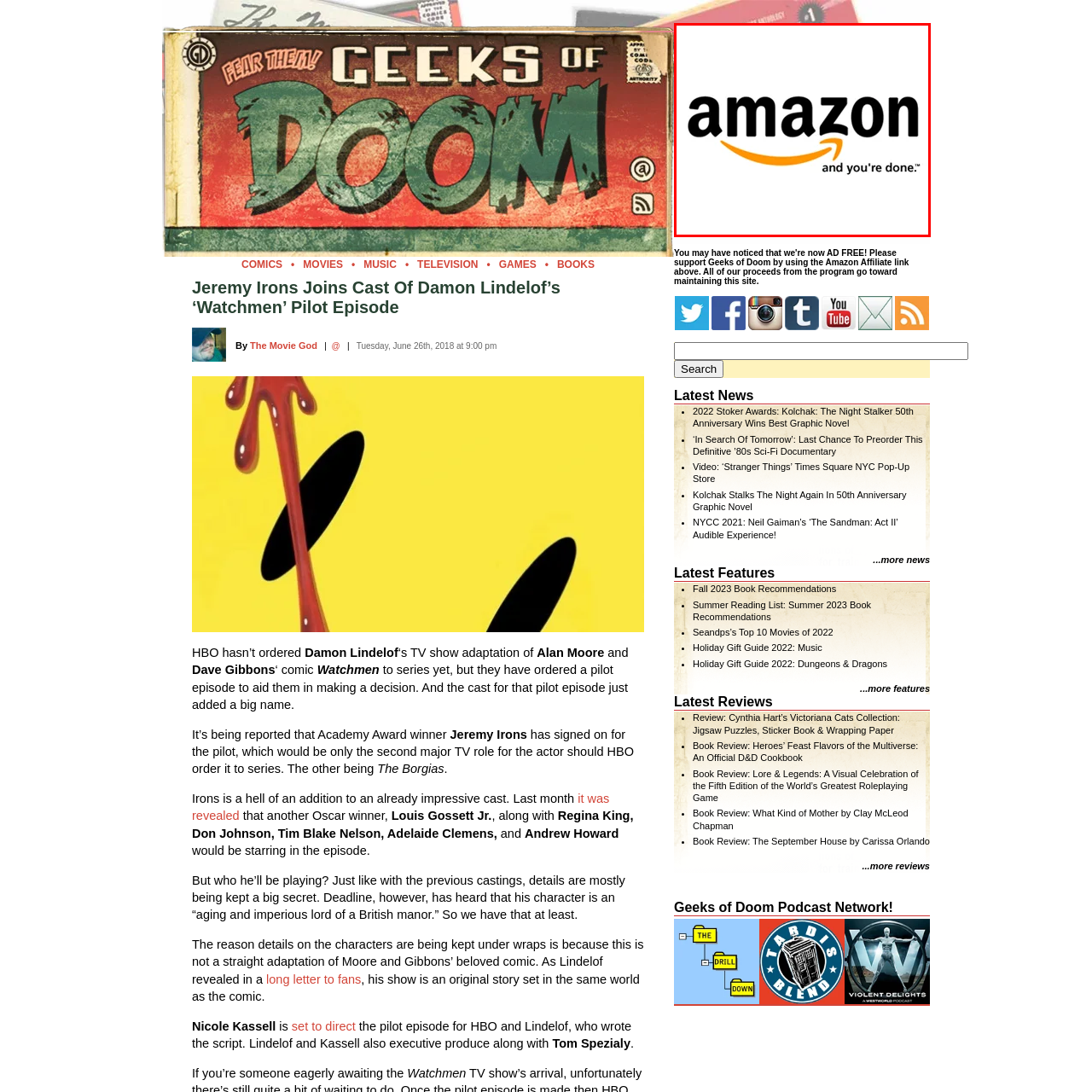Observe the image inside the red bounding box and respond to the question with a single word or phrase:
What is the tagline written beneath the main text in the Amazon logo?

and you're done